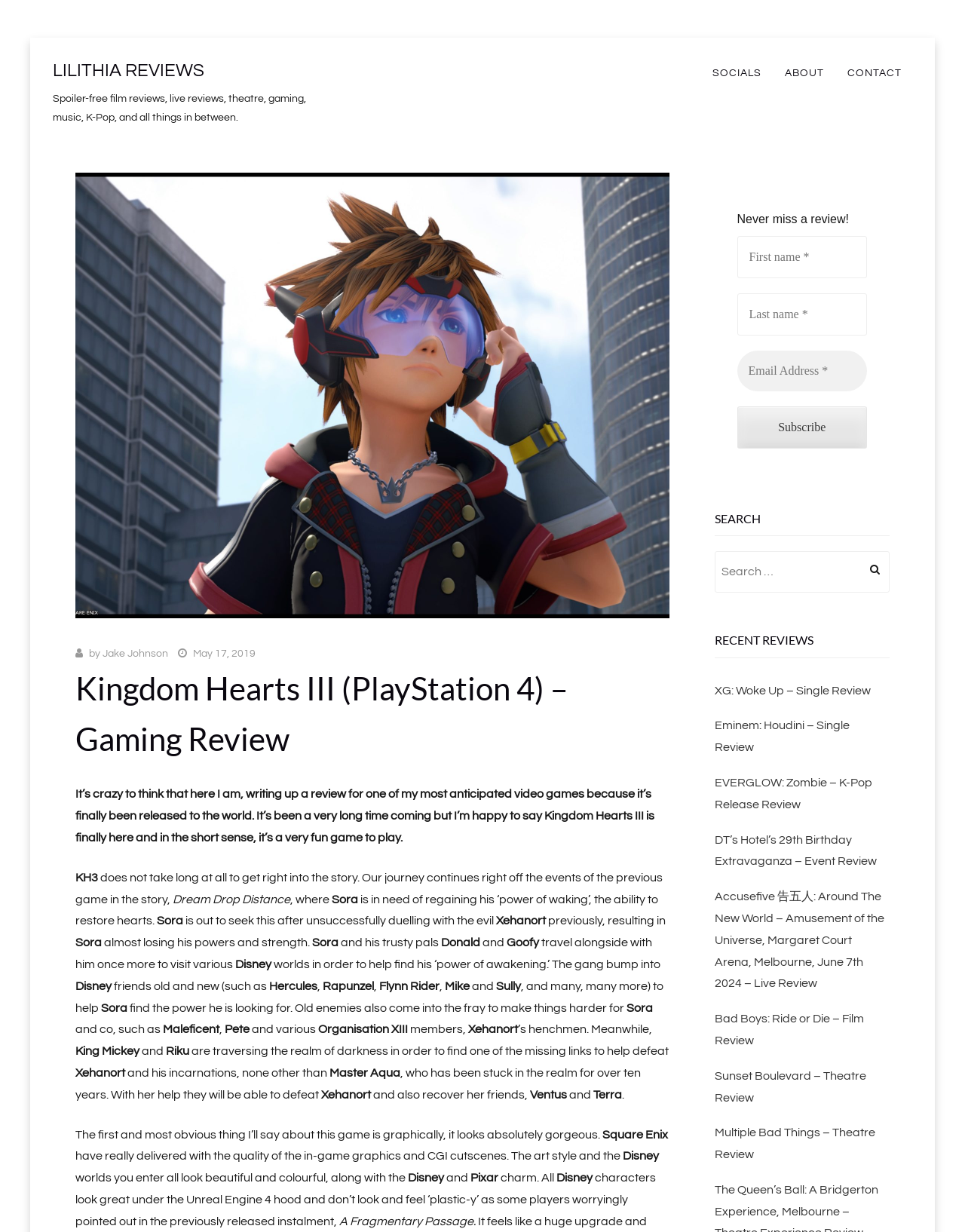Illustrate the webpage's structure and main components comprehensively.

This webpage is a gaming review website, specifically featuring a review of the video game "Kingdom Hearts III" for the PlayStation 4. At the top of the page, there is a navigation bar with links to "LILITHIA REVIEWS", "SOCIALS", "ABOUT", and "CONTACT". Below this, there is a figure with a caption "by Jake Johnson" and a date "May 17, 2019".

The main content of the page is a review of the game, which is divided into several paragraphs. The review discusses the game's storyline, gameplay, and graphics. The reviewer mentions that the game is fun to play and that the graphics are "absolutely gorgeous". They also discuss the game's art style and the beauty of the Disney and Pixar worlds within the game.

Throughout the review, there are mentions of various characters from the game, including Sora, Donald, Goofy, Hercules, Rapunzel, and others. The reviewer also discusses the game's villains, including Xehanort and Maleficent.

At the bottom of the page, there is a section to subscribe to the website's newsletter, with fields to enter one's first name, last name, and email address. There is also a call-to-action to "Never miss a review!"